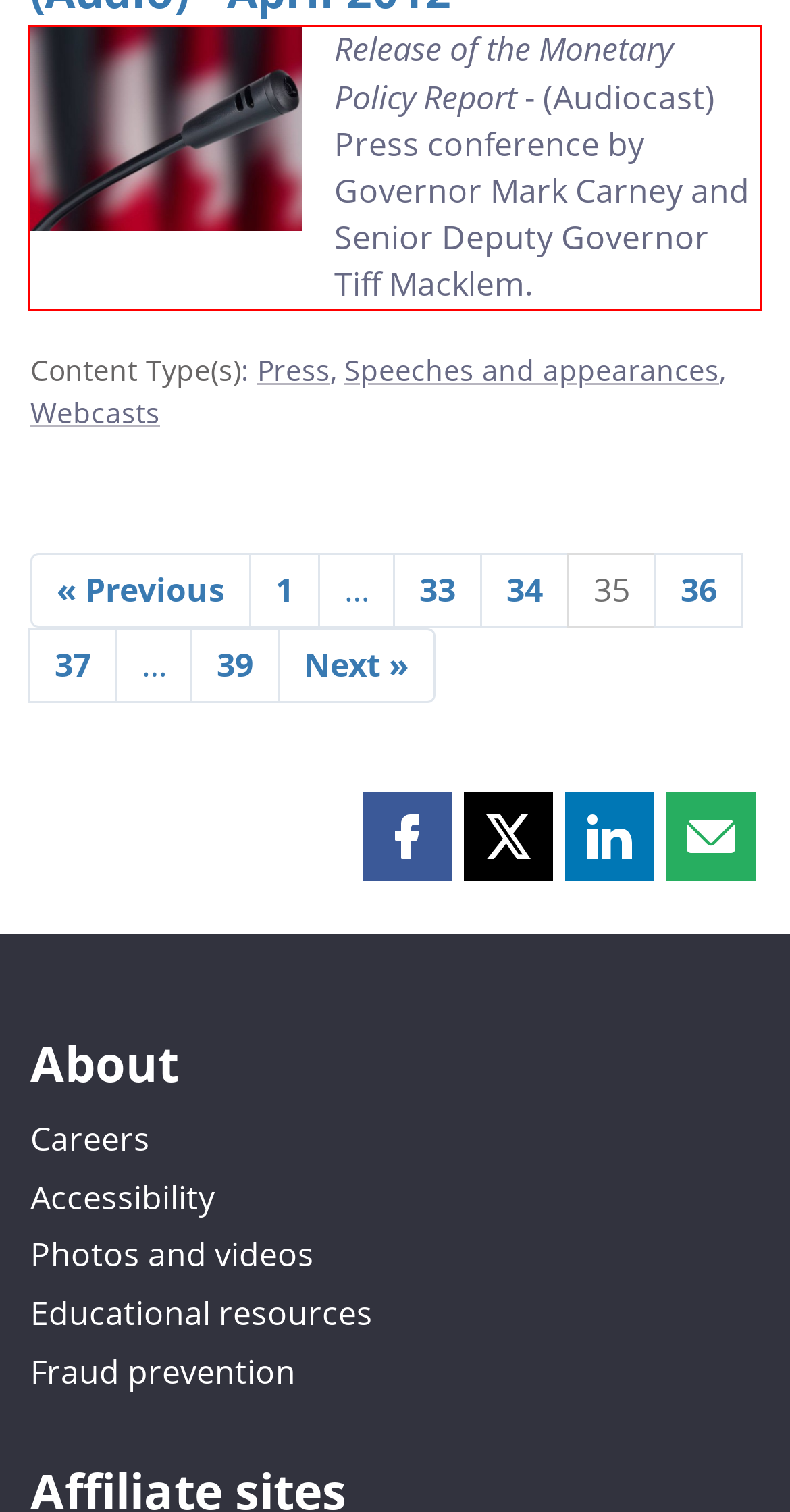Using the provided webpage screenshot, identify and read the text within the red rectangle bounding box.

Release of the Monetary Policy Report - (Audiocast) Press conference by Governor Mark Carney and Senior Deputy Governor Tiff Macklem.